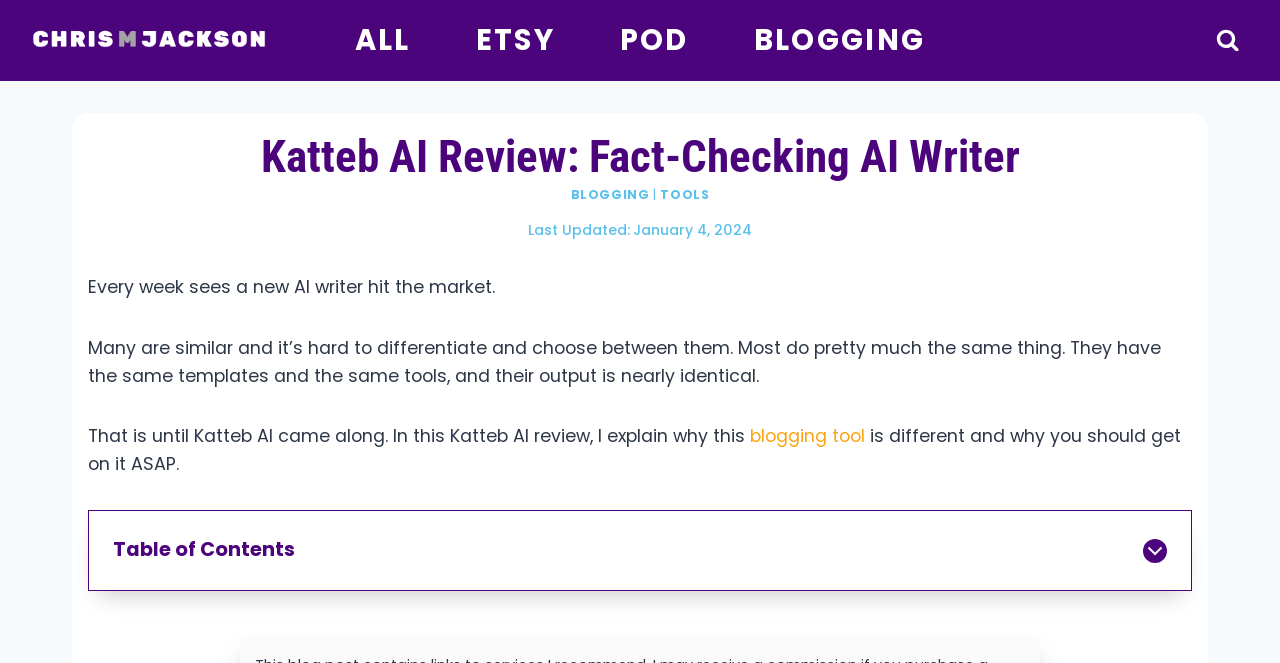Convey a detailed summary of the webpage, mentioning all key elements.

This webpage is a review of Katteb AI, a fact-checking AI writing tool. At the top left corner, there is a link to "ChrisMJackson" accompanied by an image. Below this, there is a primary navigation menu with four links: "ALL", "ETSY", "POD", and "BLOGGING". 

On the right side, near the top, there is a button to "View Search Form". Below this, there is a header section with the title "Katteb AI Review: Fact-Checking AI Writer". This section also contains links to "BLOGGING" and "TOOLS", as well as a "Last Updated" timestamp indicating that the review was last updated on January 4, 2024.

The main content of the webpage starts with a paragraph of text discussing the abundance of AI writers on the market and how they are similar. This is followed by another paragraph explaining how Katteb AI stands out from the rest. There is also a link to a "blogging tool" within this paragraph.

Below this, there is a navigation section labeled "Table of Contents" with an "Expand" button. This section contains a list of links to different sections of the review, including "Katteb Background", "Katteb AI Templates", and "Katteb Plus & Credible Writer – The Game Changers".